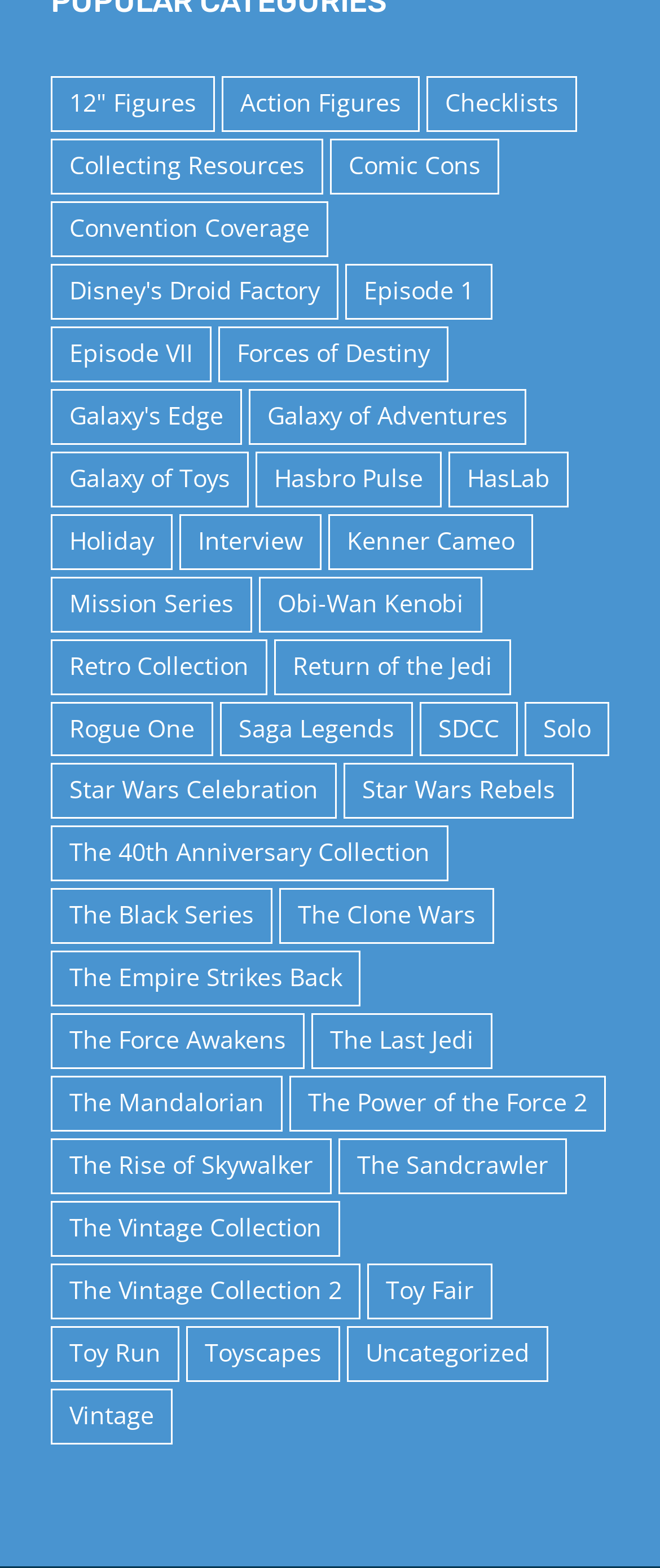Pinpoint the bounding box coordinates of the element to be clicked to execute the instruction: "View 12" Figures".

[0.077, 0.049, 0.326, 0.084]